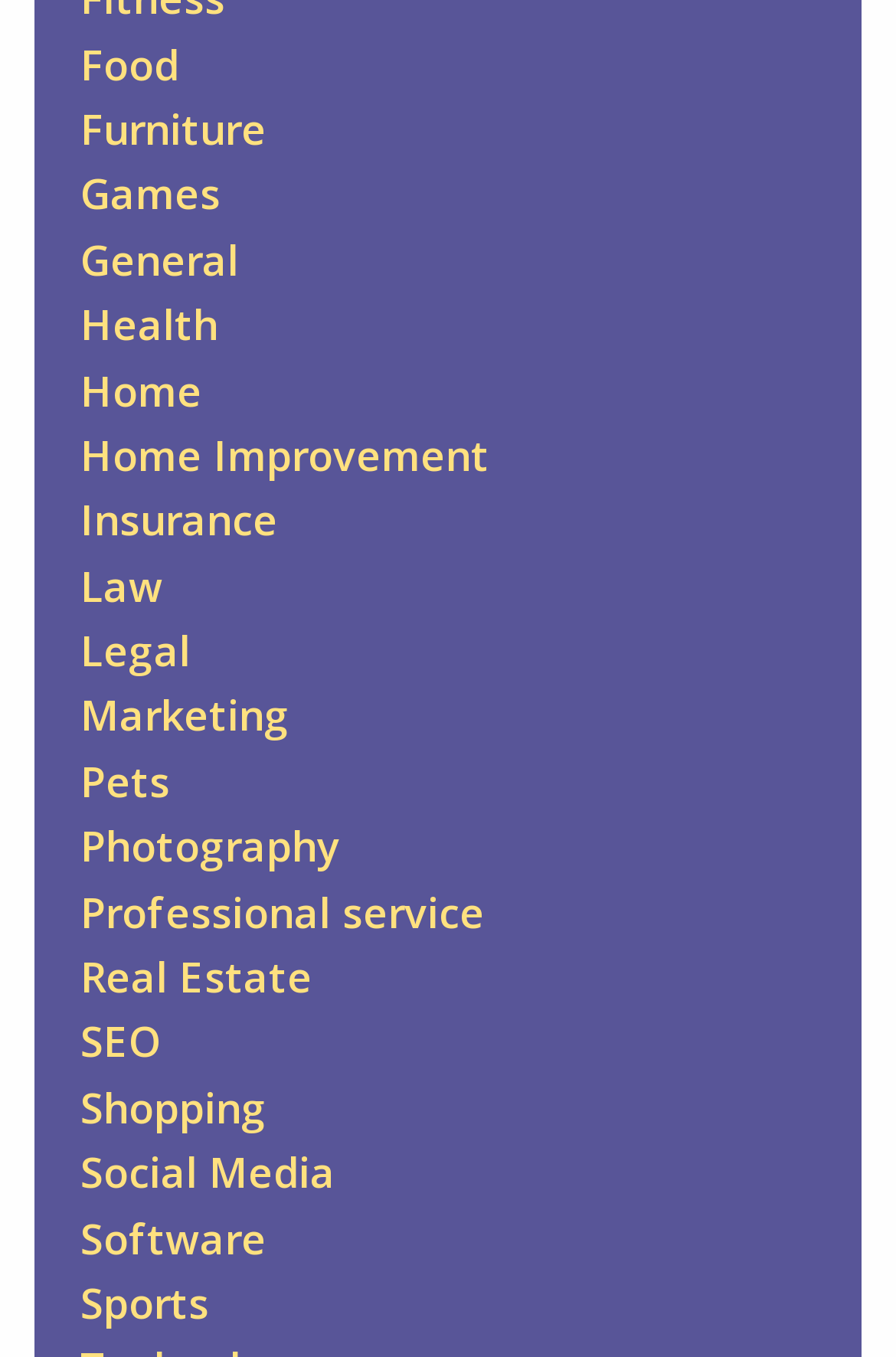Determine the bounding box coordinates for the area that should be clicked to carry out the following instruction: "click on Food".

[0.09, 0.026, 0.2, 0.067]